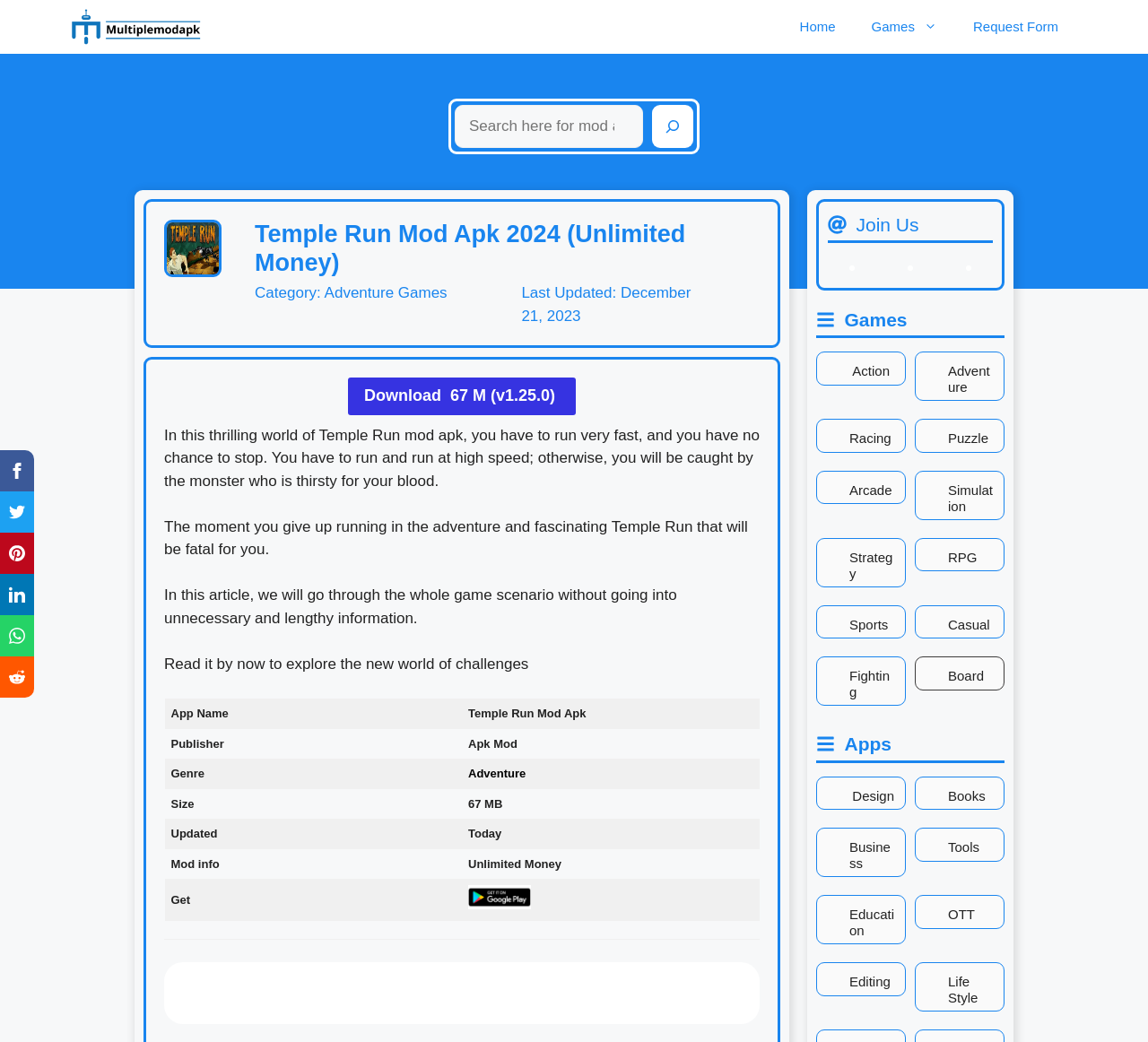Identify the coordinates of the bounding box for the element described below: "parent_node: Action". Return the coordinates as four float numbers between 0 and 1: [left, top, right, bottom].

[0.712, 0.339, 0.788, 0.369]